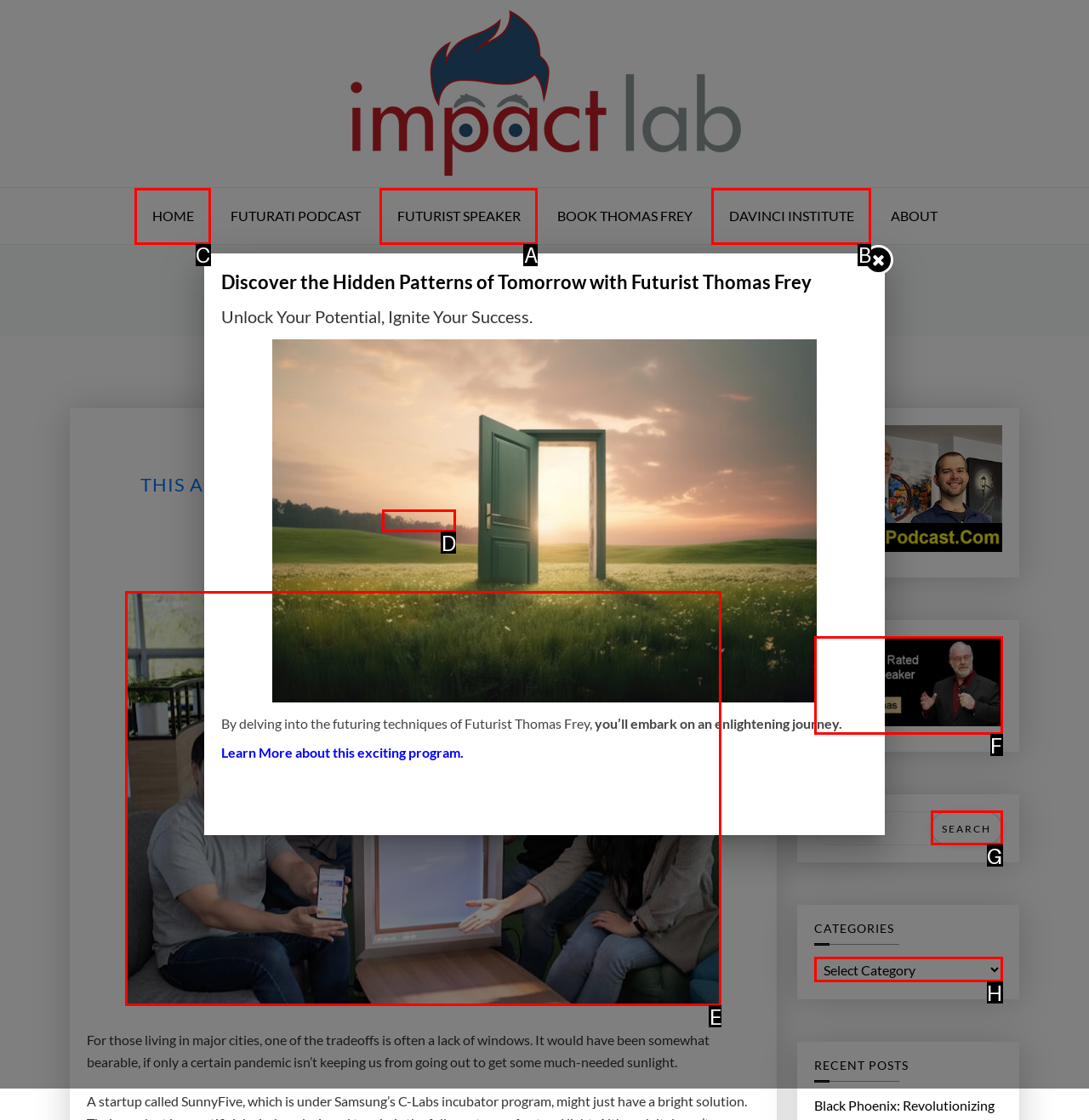Identify the correct UI element to click on to achieve the task: Click on the 'HOME' link. Provide the letter of the appropriate element directly from the available choices.

C